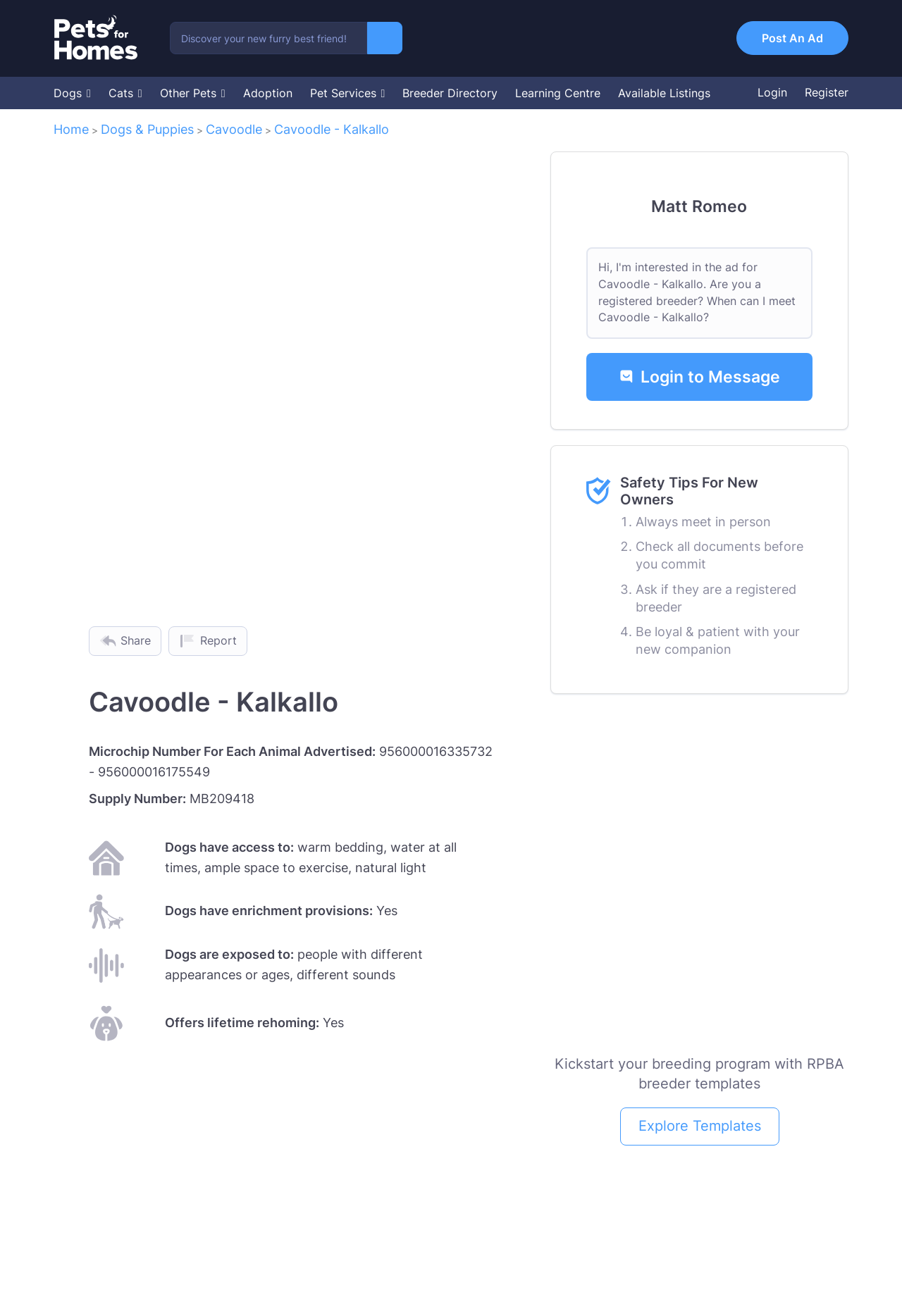Does the breeder offer lifetime rehoming?
Based on the image, answer the question with as much detail as possible.

The webpage mentions that the breeder offers lifetime rehoming, which is evident from the StaticText 'Yes' located below the heading 'Offers lifetime rehoming'.